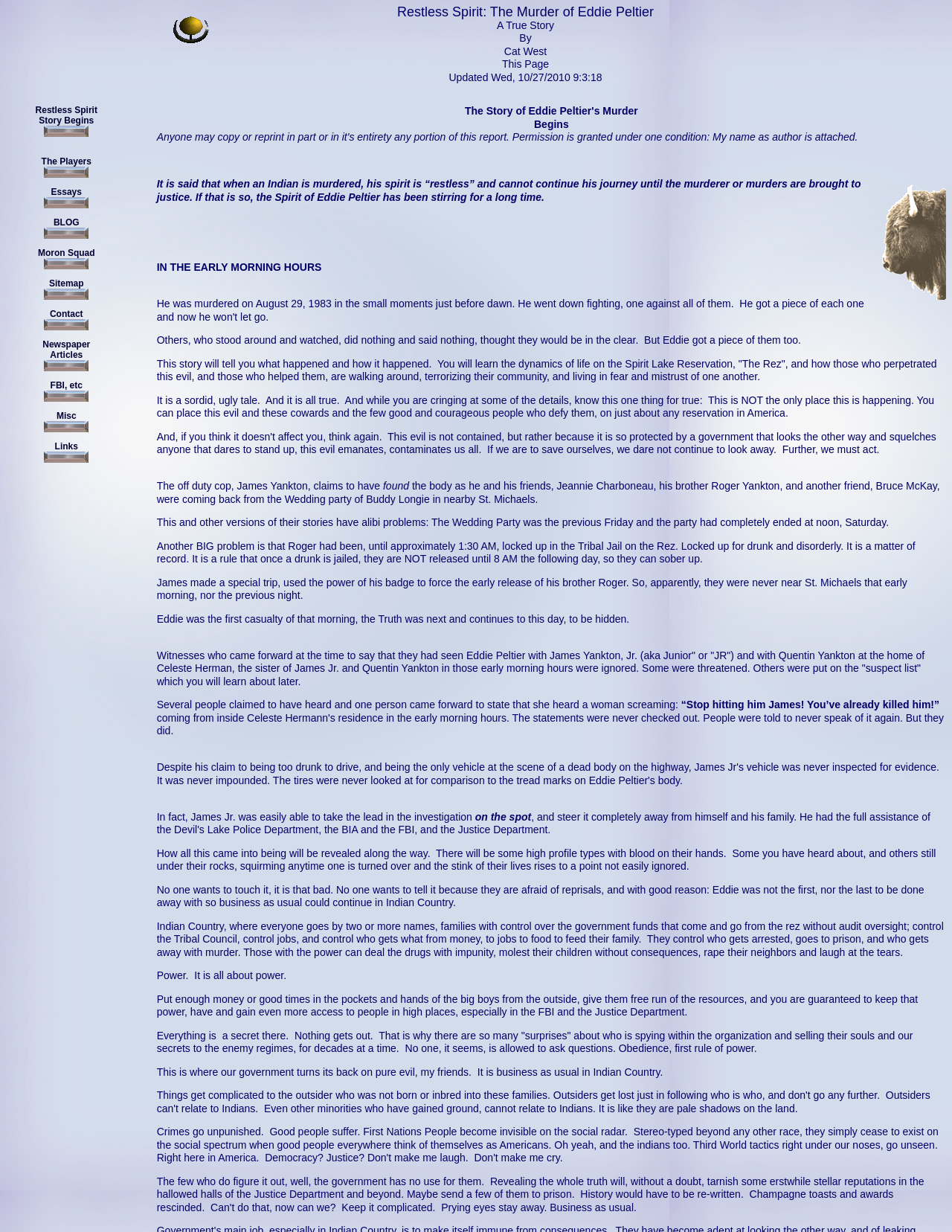Determine the coordinates of the bounding box that should be clicked to complete the instruction: "Click on 'Beginning of Restless Spirit'". The coordinates should be represented by four float numbers between 0 and 1: [left, top, right, bottom].

[0.046, 0.104, 0.093, 0.113]